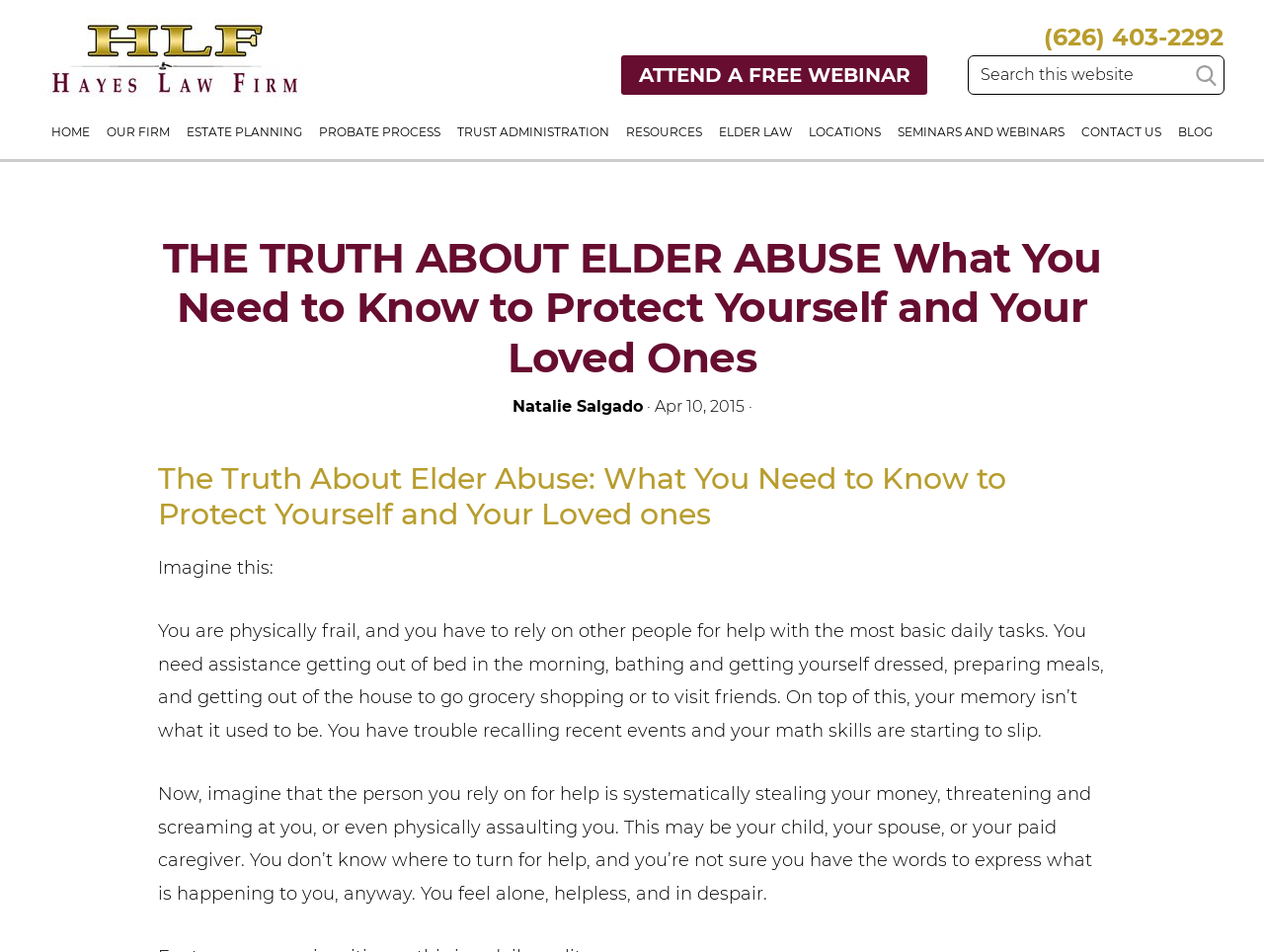Respond concisely with one word or phrase to the following query:
What is the name of the law firm?

The Hayes Law Firm